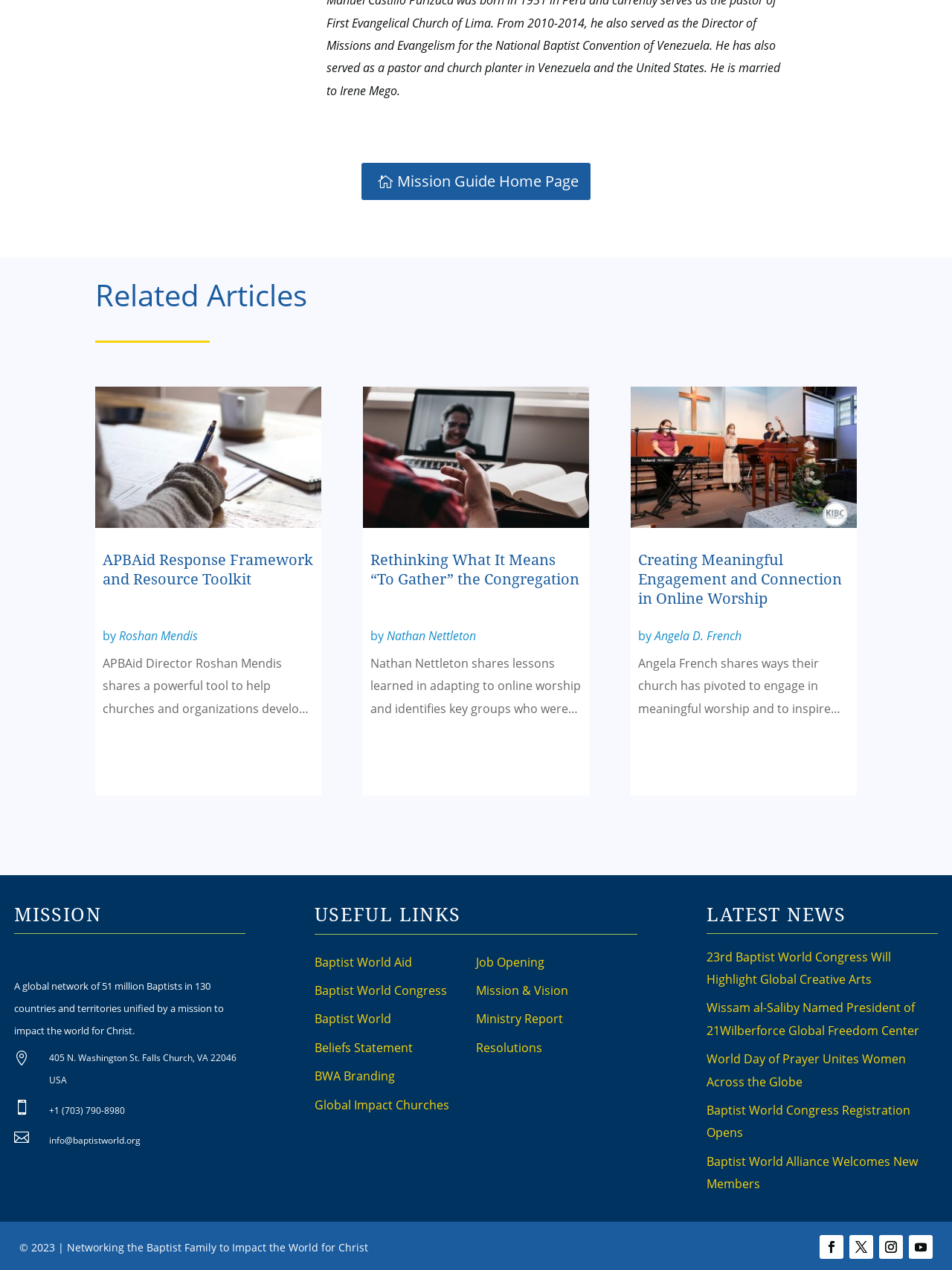Determine the bounding box coordinates for the area that needs to be clicked to fulfill this task: "Explore the 'MISSION' section". The coordinates must be given as four float numbers between 0 and 1, i.e., [left, top, right, bottom].

[0.015, 0.71, 0.257, 0.735]